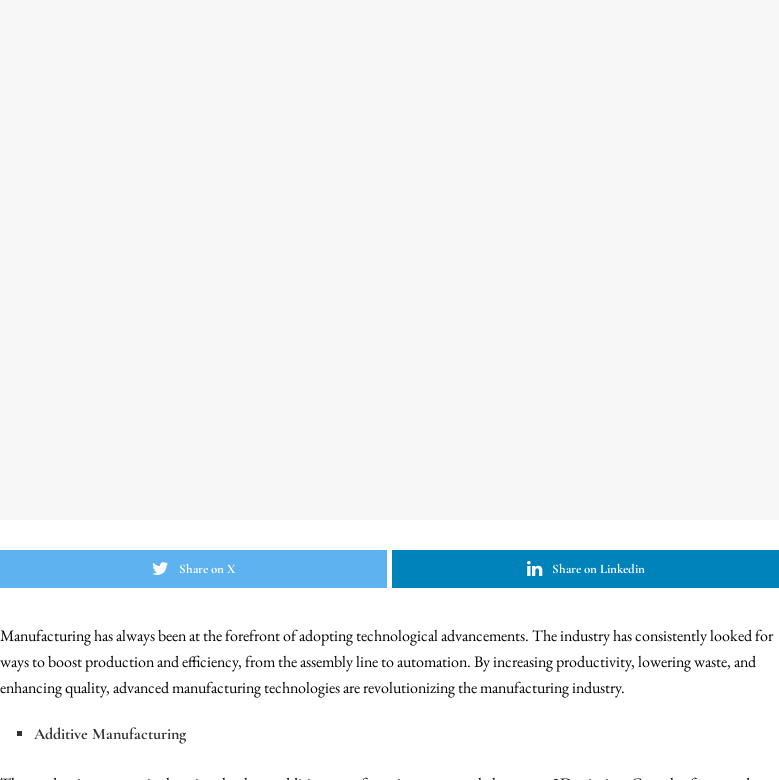What is the purpose of social sharing options?
Based on the screenshot, provide a one-word or short-phrase response.

To distribute insights